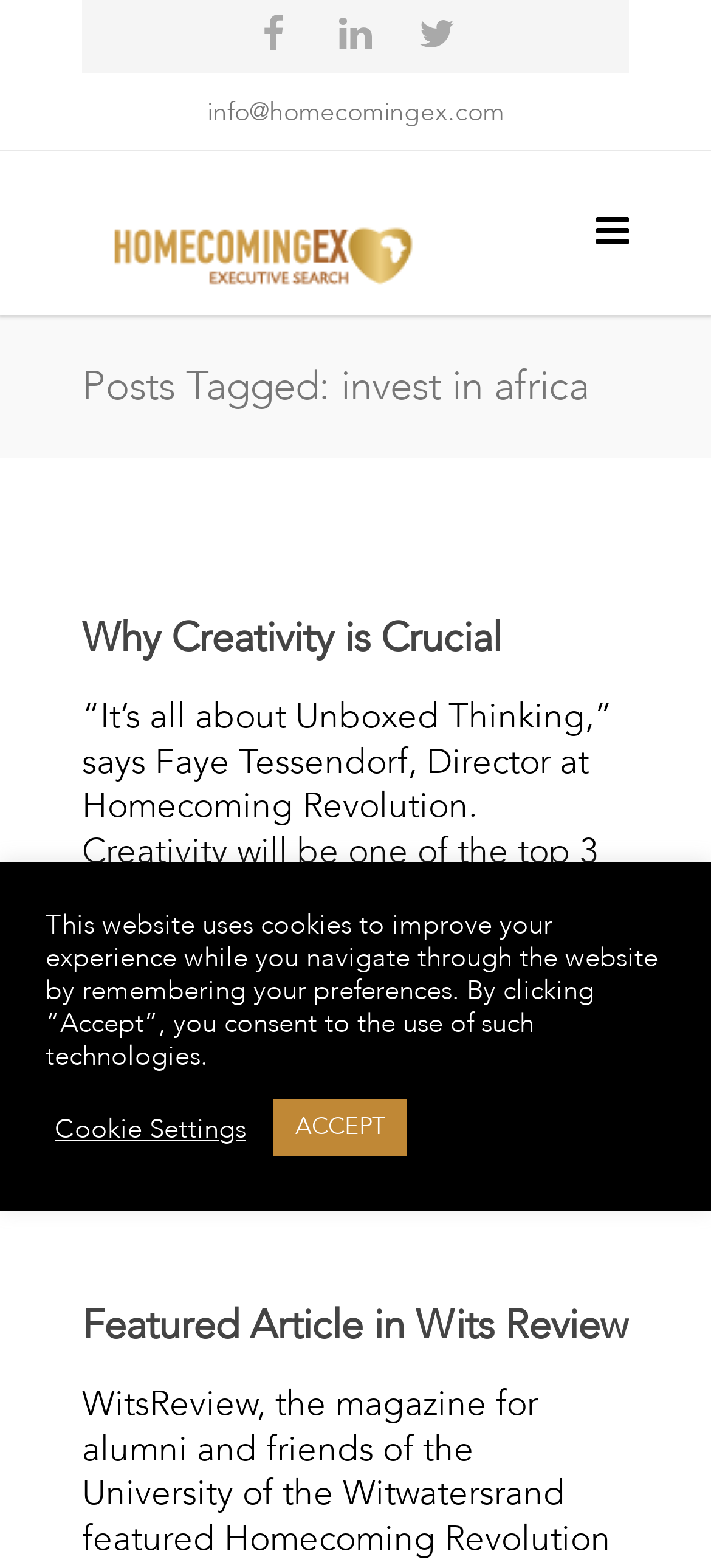Answer the question with a brief word or phrase:
How many articles are featured on the webpage?

2